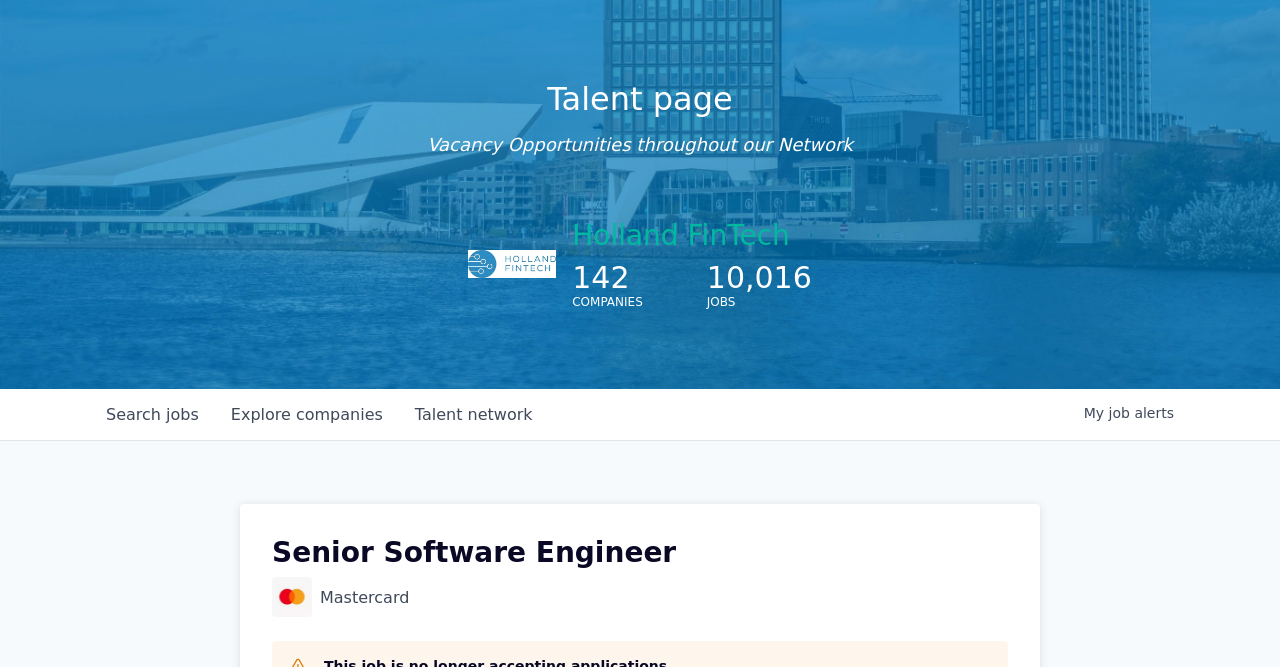Can you look at the image and give a comprehensive answer to the question:
What is the job title of the vacancy?

I found the answer by looking at the heading 'Senior Software Engineer' which is located below the hero image on the webpage, indicating that the job title of the vacancy is Senior Software Engineer.